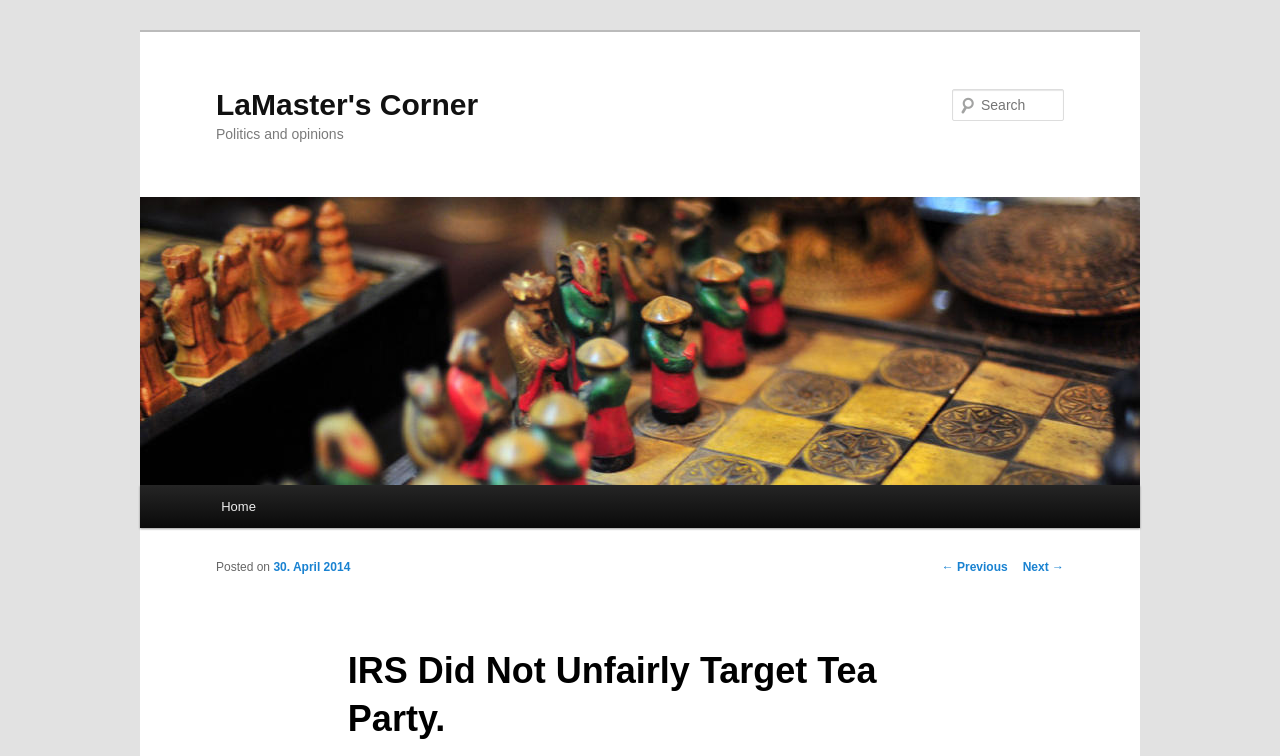What is the name of the website?
Refer to the image and respond with a one-word or short-phrase answer.

LaMaster's Corner